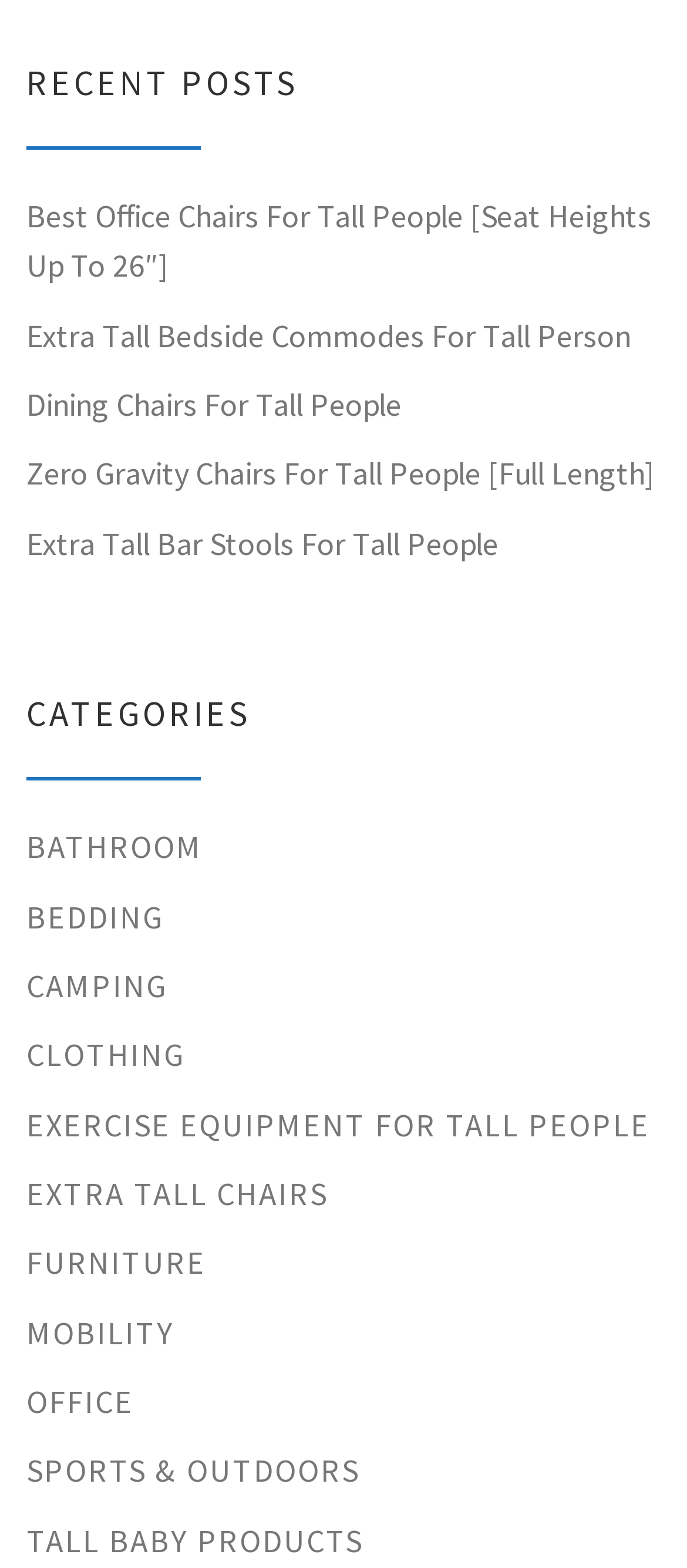Given the content of the image, can you provide a detailed answer to the question?
How many links are under the 'RECENT POSTS' section?

I counted the number of links under the 'RECENT POSTS' section, which are 'Best Office Chairs For Tall People [Seat Heights Up To 26″]', 'Extra Tall Bedside Commodes For Tall Person', 'Dining Chairs For Tall People', 'Zero Gravity Chairs For Tall People [Full Length]', 'Extra Tall Bar Stools For Tall People', and found a total of 6 links.